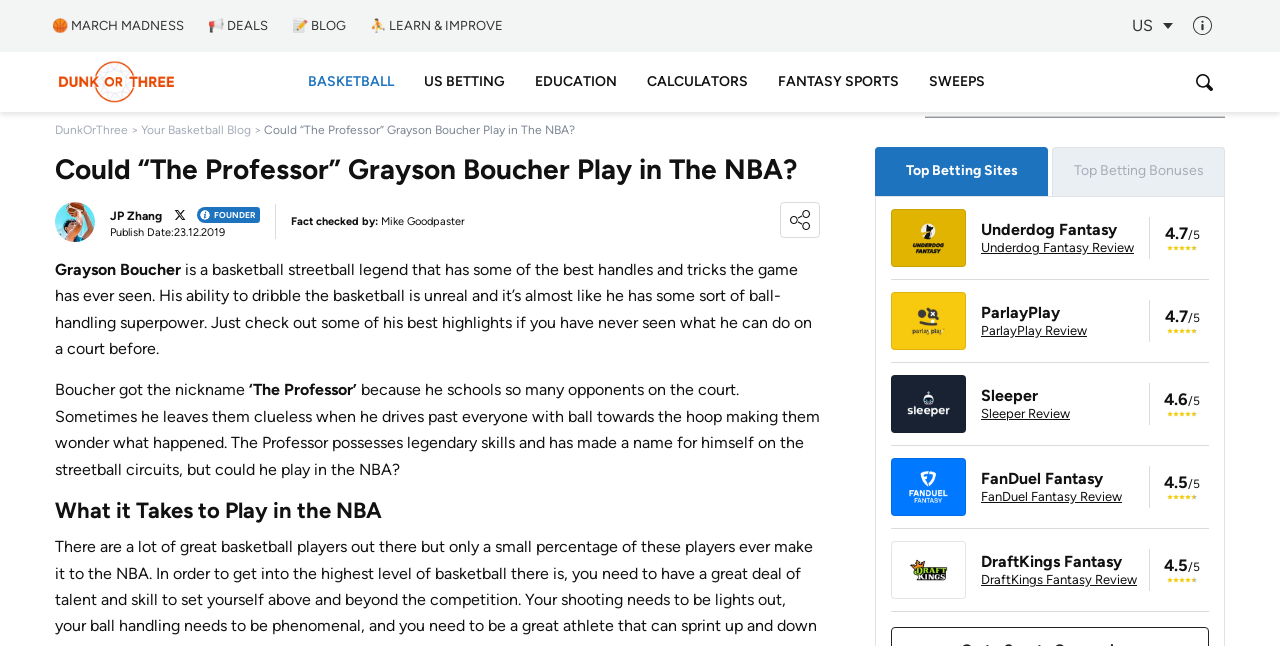Identify the bounding box coordinates for the UI element mentioned here: "TikTok". Provide the coordinates as four float values between 0 and 1, i.e., [left, top, right, bottom].

None